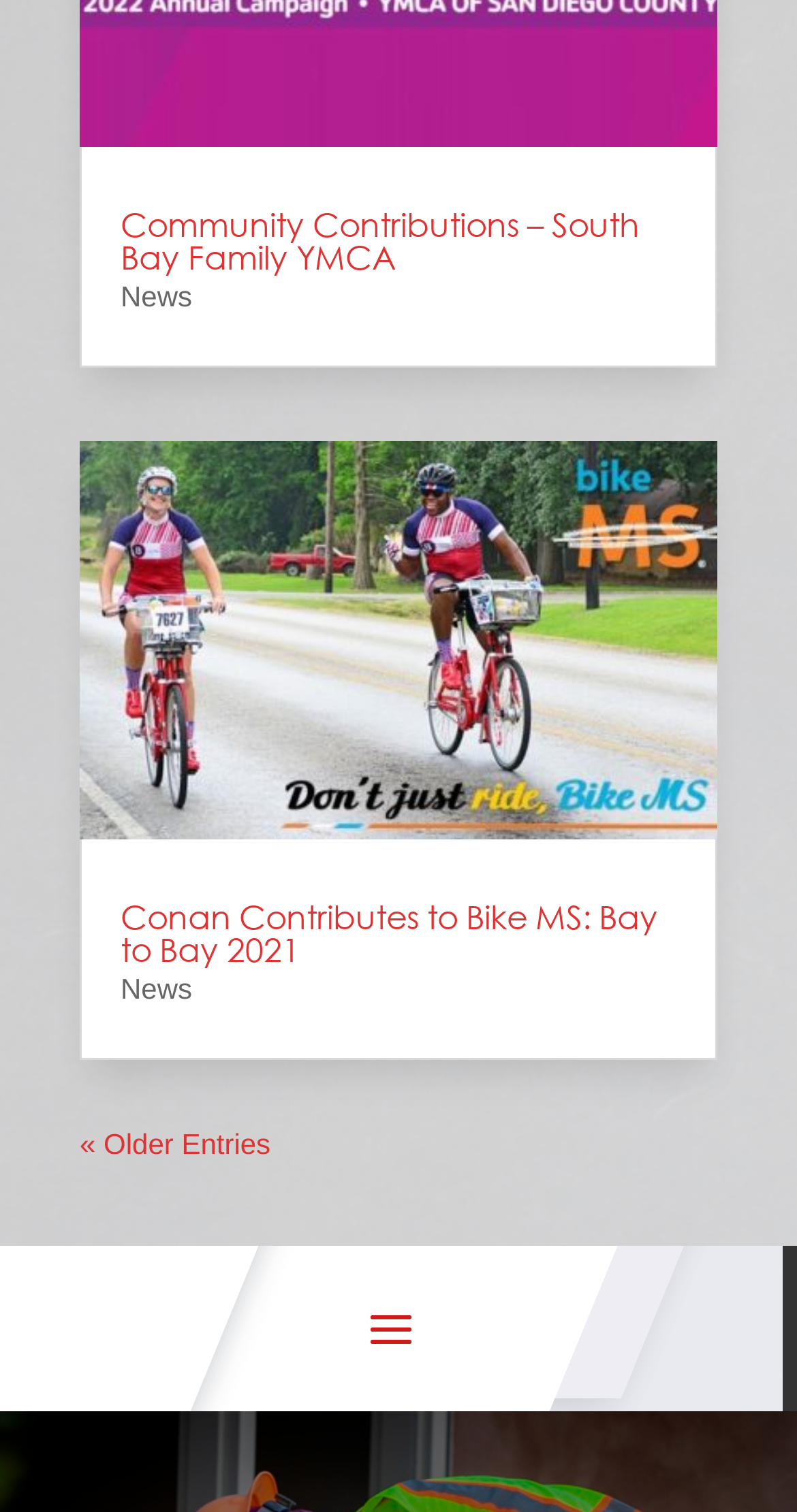Given the element description, predict the bounding box coordinates in the format (top-left x, top-left y, bottom-right x, bottom-right y). Make sure all values are between 0 and 1. Here is the element description: « Older Entries

[0.1, 0.745, 0.339, 0.767]